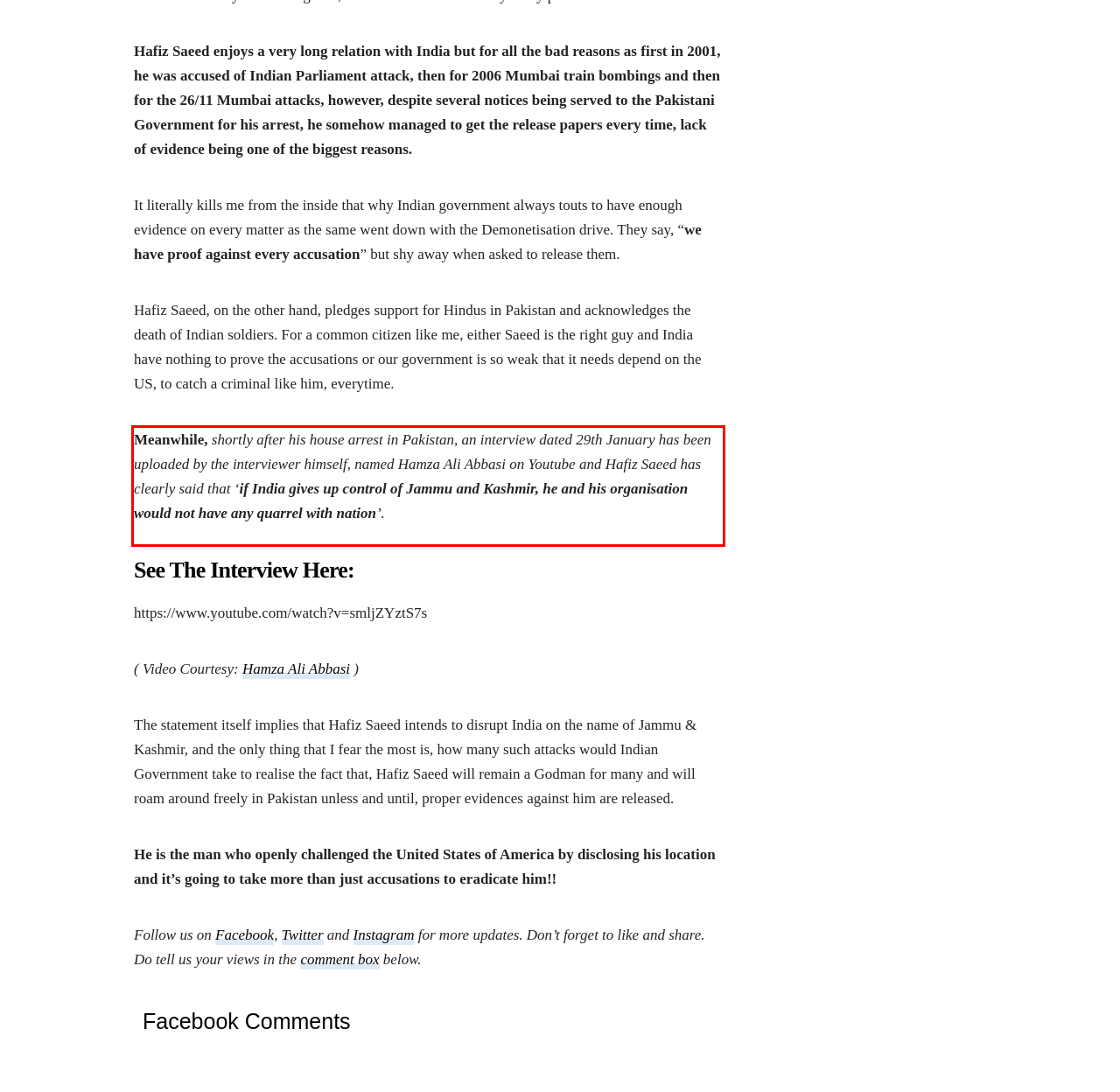You are presented with a screenshot containing a red rectangle. Extract the text found inside this red bounding box.

Meanwhile, shortly after his house arrest in Pakistan, an interview dated 29th January has been uploaded by the interviewer himself, named Hamza Ali Abbasi on Youtube and Hafiz Saeed has clearly said that ‘if India gives up control of Jammu and Kashmir, he and his organisation would not have any quarrel with nation’.